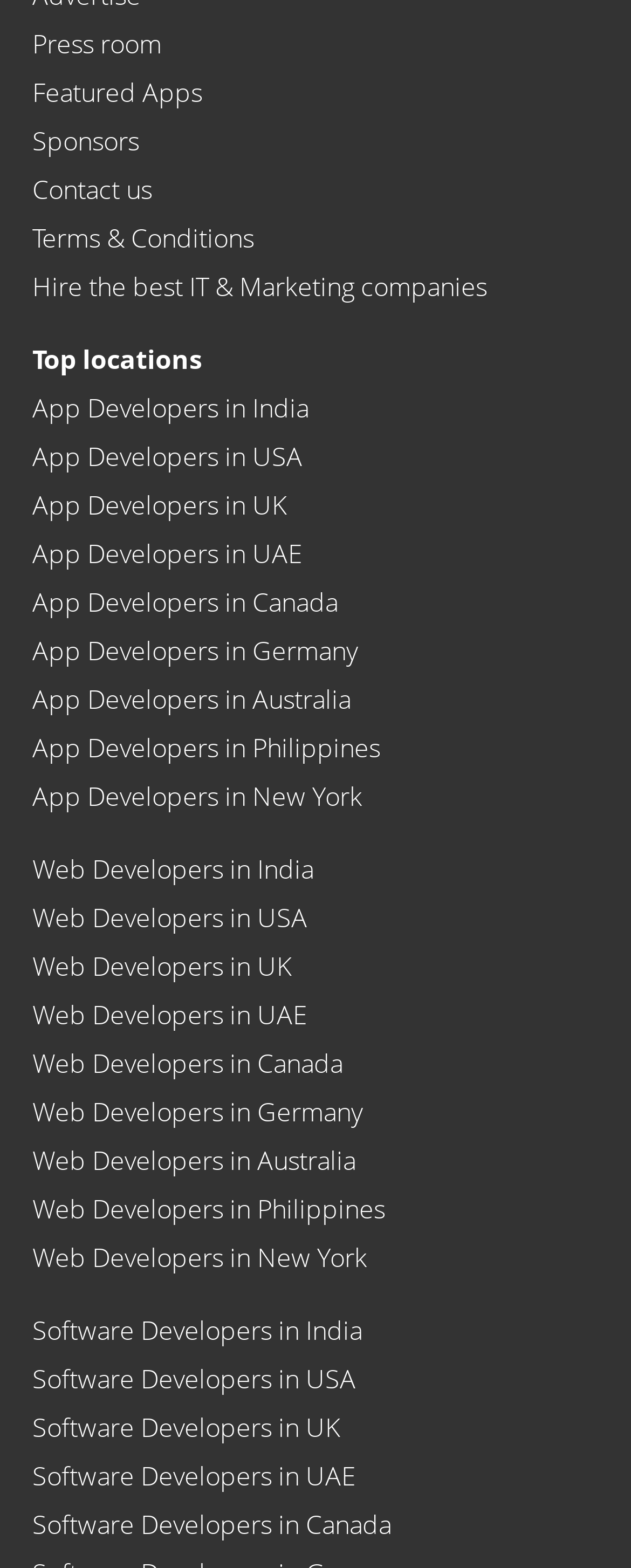Answer with a single word or phrase: 
What is the first country listed for Software Developers?

India